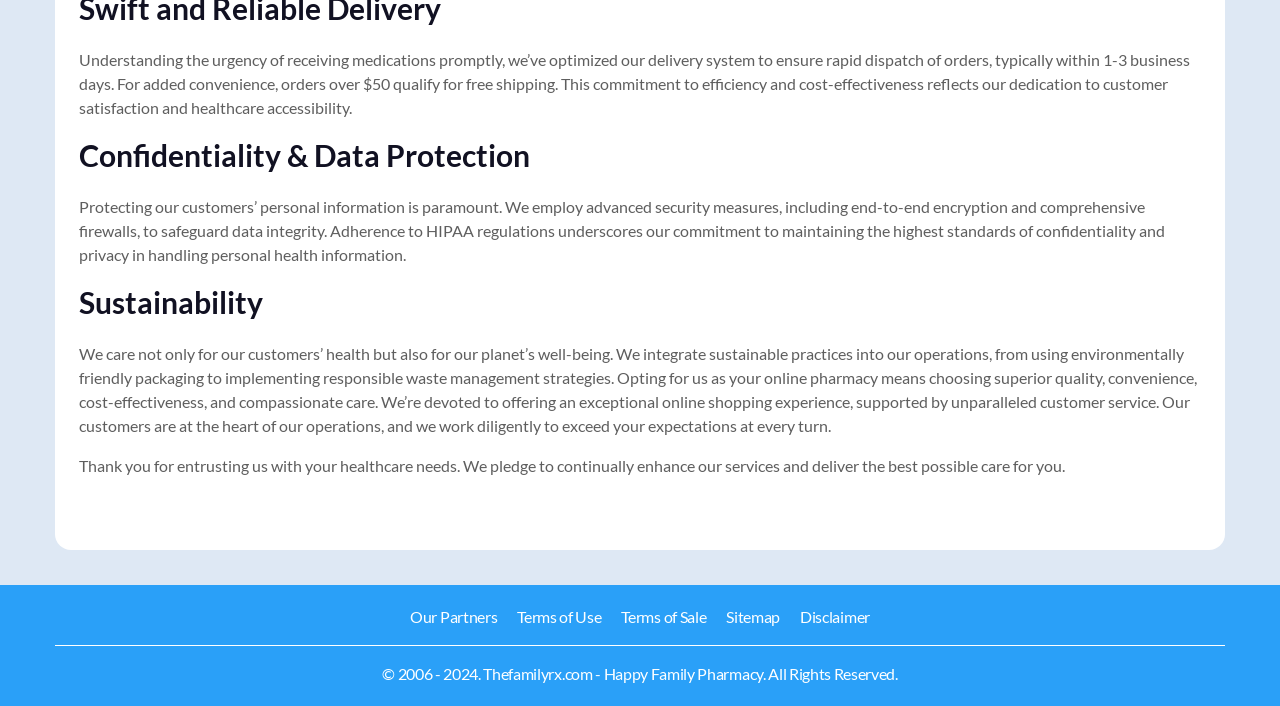What measures are employed to safeguard data integrity?
Using the details shown in the screenshot, provide a comprehensive answer to the question.

The webpage states that advanced security measures, including end-to-end encryption and comprehensive firewalls, are employed to safeguard data integrity and protect customers' personal information.